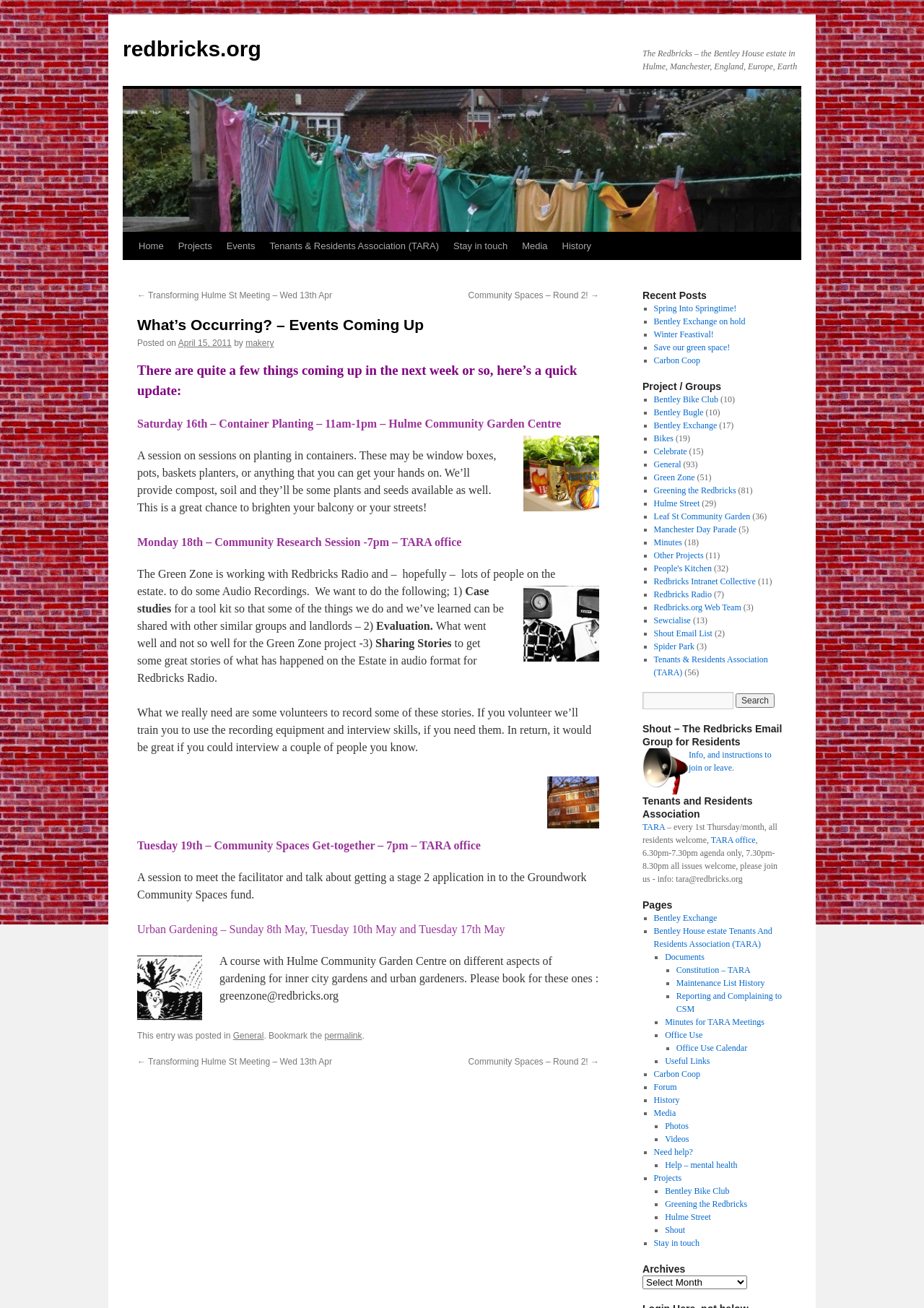How many links are there in the main section?
Please provide a comprehensive answer based on the information in the image.

By counting the link elements within the main section, which has a bounding box of [0.148, 0.221, 0.648, 0.817], I found 7 links: '← Transforming Hulme St Meeting – Wed 13th Apr', 'Community Spaces – Round 2! →', 'April 15, 2011', 'makery', 'Saturday 16th – Container Planting – 11am-1pm – Hulme Community Garden Centre', 'Monday 18th – Community Research Session -7pm – TARA office', and 'Tuesday 19th – Community Spaces Get-together – 7pm – TARA office'.